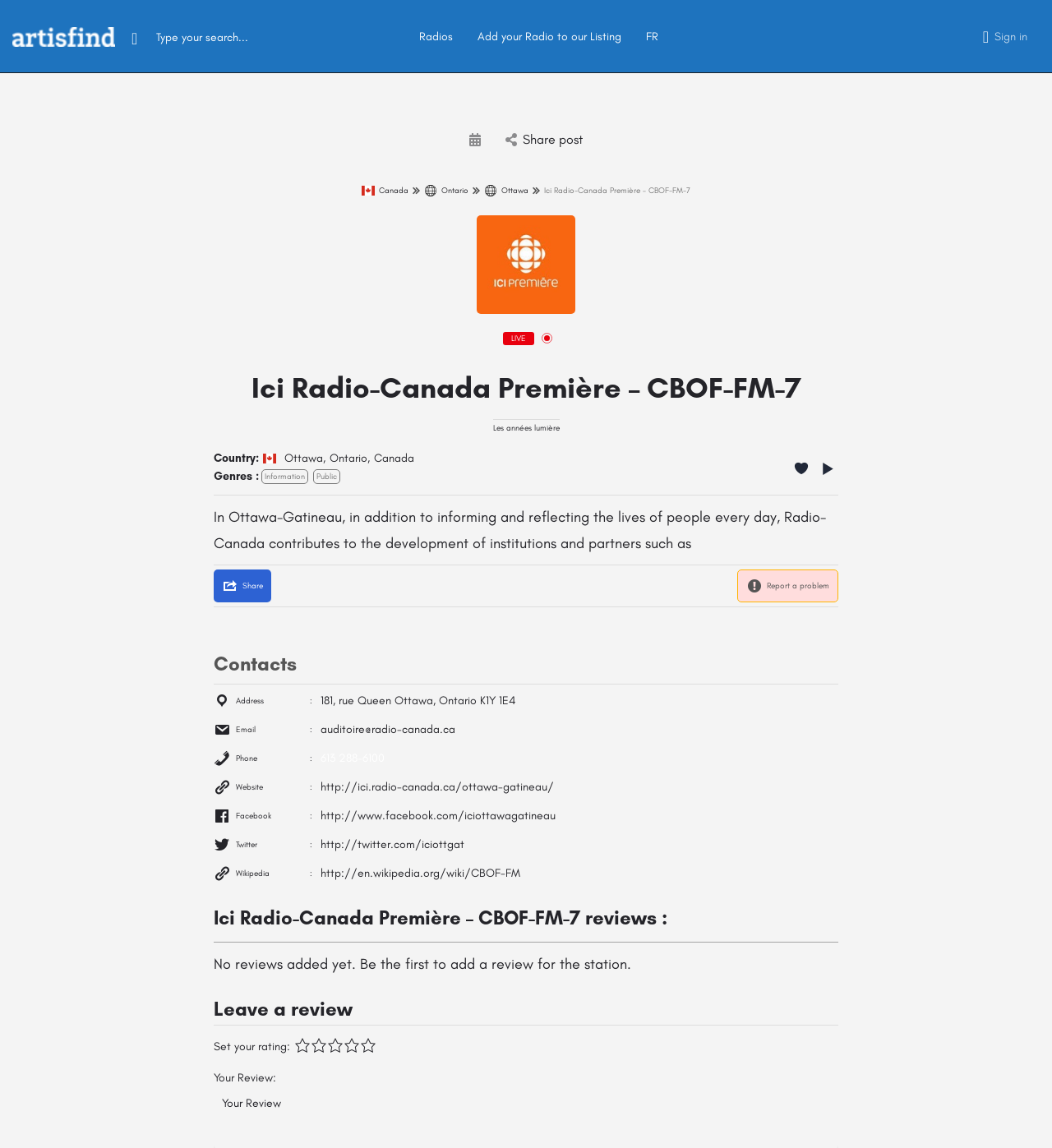From the screenshot, find the bounding box of the UI element matching this description: "aria-label="Site logo"". Supply the bounding box coordinates in the form [left, top, right, bottom], each a float between 0 and 1.

[0.012, 0.025, 0.113, 0.037]